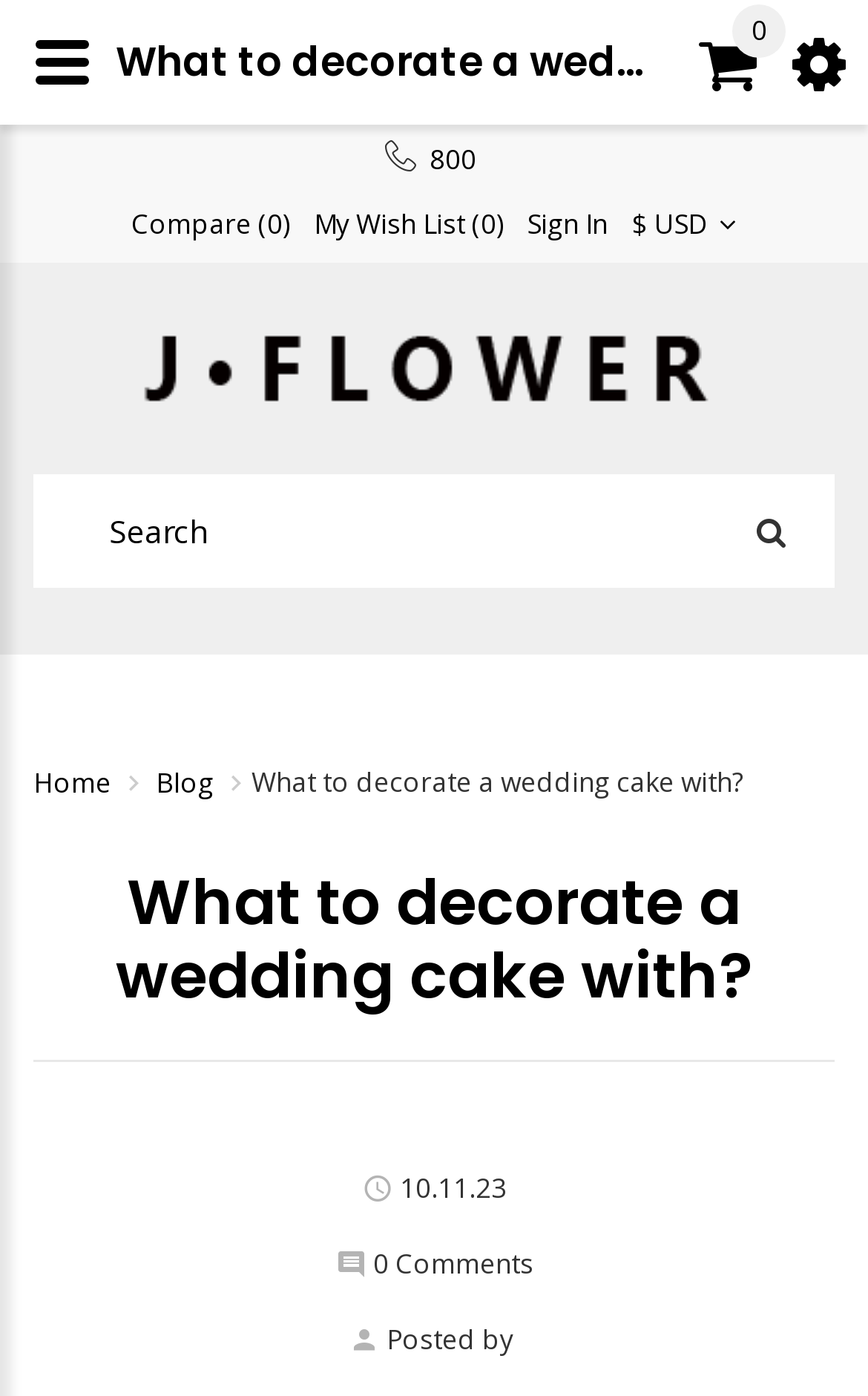Please find the bounding box coordinates of the element's region to be clicked to carry out this instruction: "Search for something".

[0.038, 0.34, 0.962, 0.421]